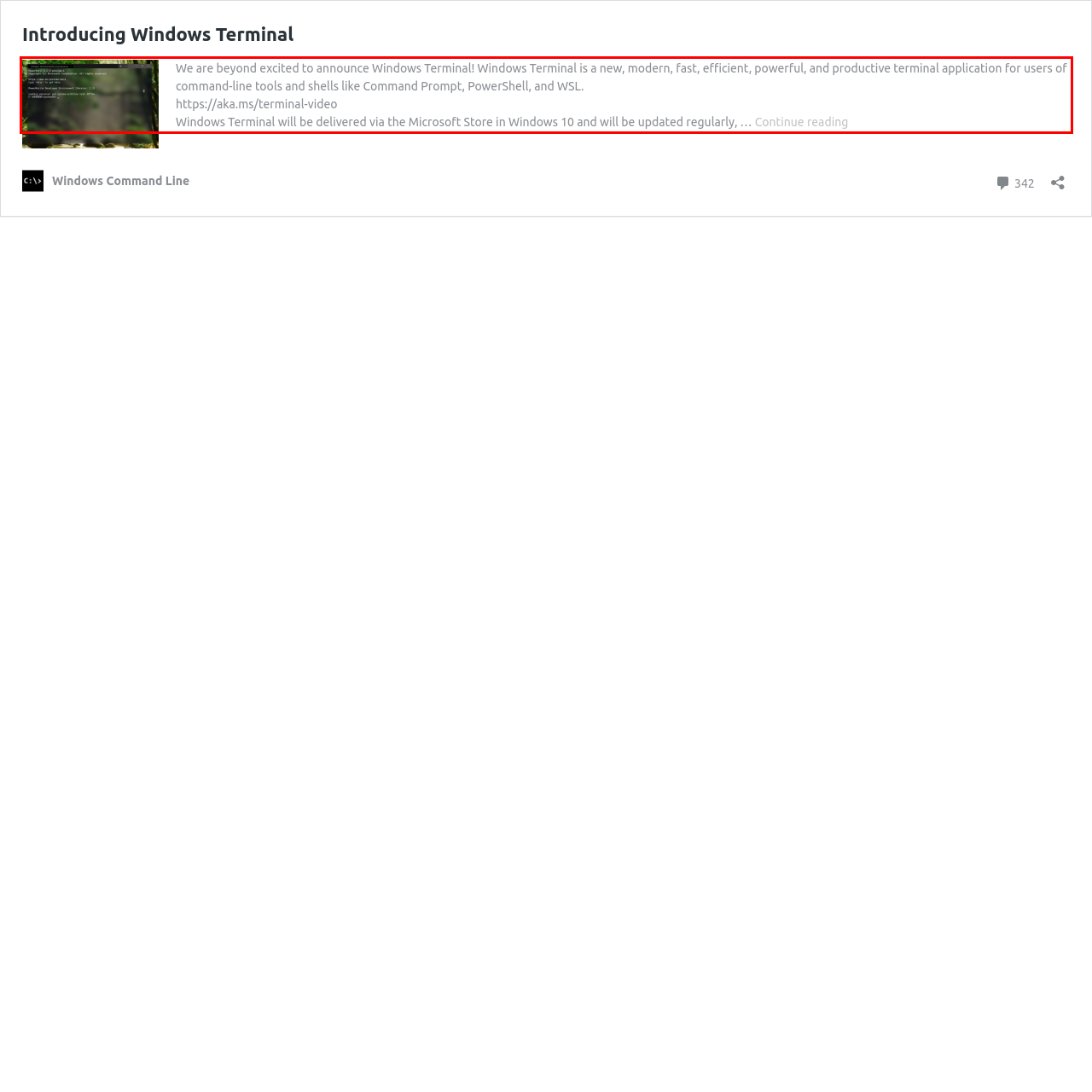Please identify and extract the text from the UI element that is surrounded by a red bounding box in the provided webpage screenshot.

We are beyond excited to announce Windows Terminal! Windows Terminal is a new, modern, fast, efficient, powerful, and productive terminal application for users of command-line tools and shells like Command Prompt, PowerShell, and WSL. https://aka.ms/terminal-video Windows Terminal will be delivered via the Microsoft Store in Windows 10 and will be updated regularly, … Continue reading Introducing Windows Terminal